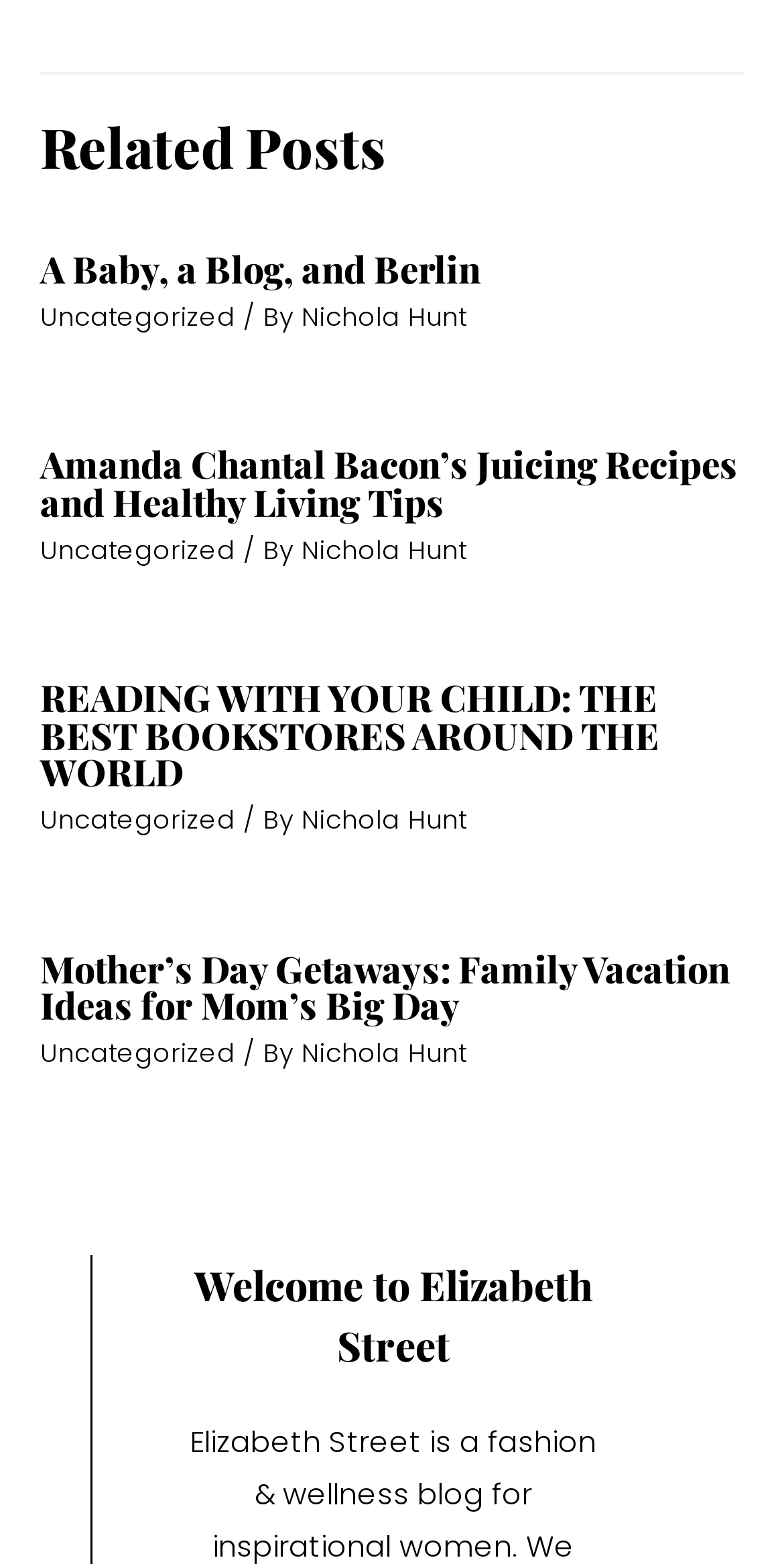Find the bounding box coordinates for the element described here: "Nichola Hunt".

[0.385, 0.341, 0.595, 0.363]